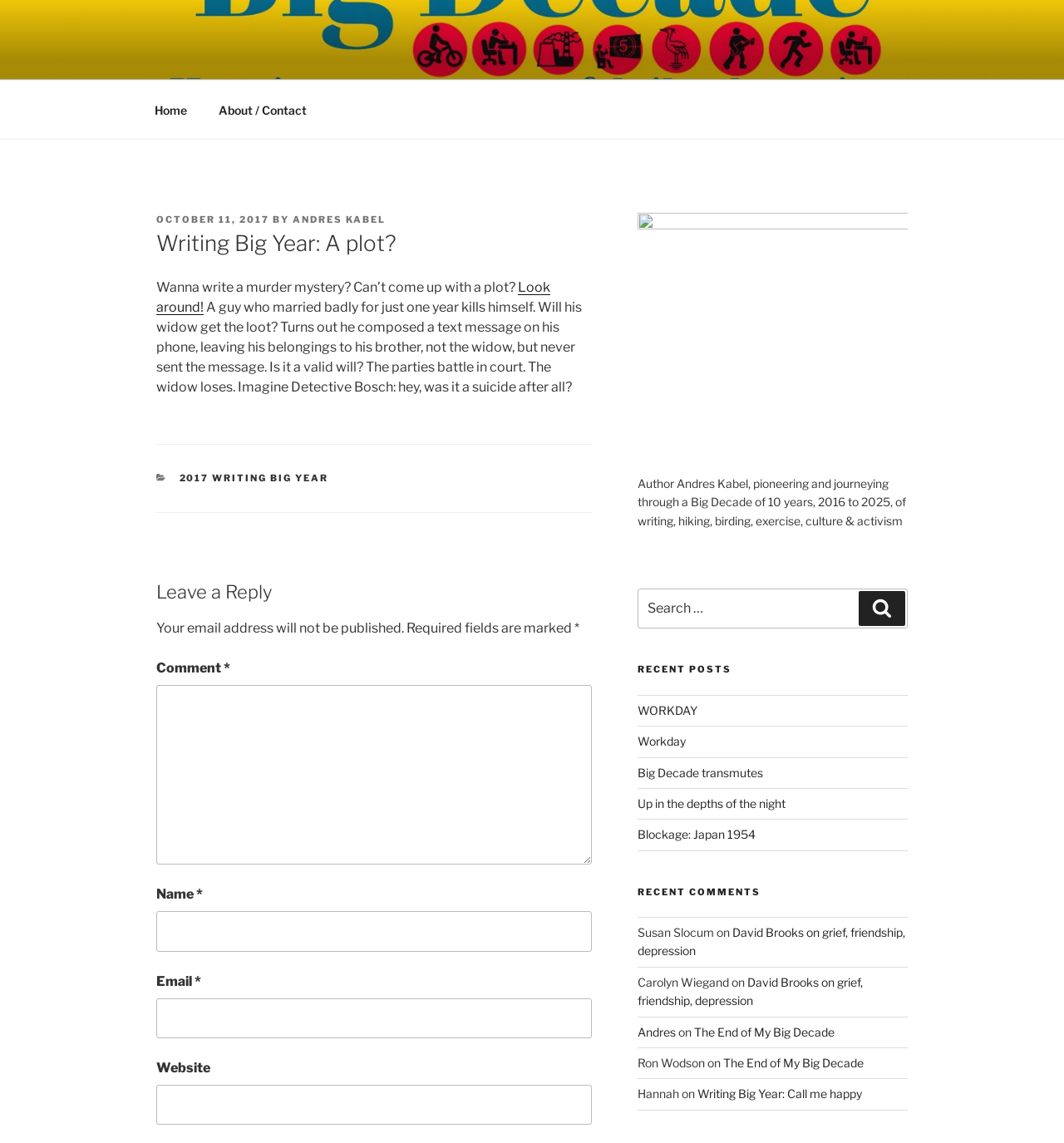Identify the bounding box for the described UI element. Provide the coordinates in (top-left x, top-left y, bottom-right x, bottom-right y) format with values ranging from 0 to 1: Big Decade

[0.147, 0.035, 0.346, 0.067]